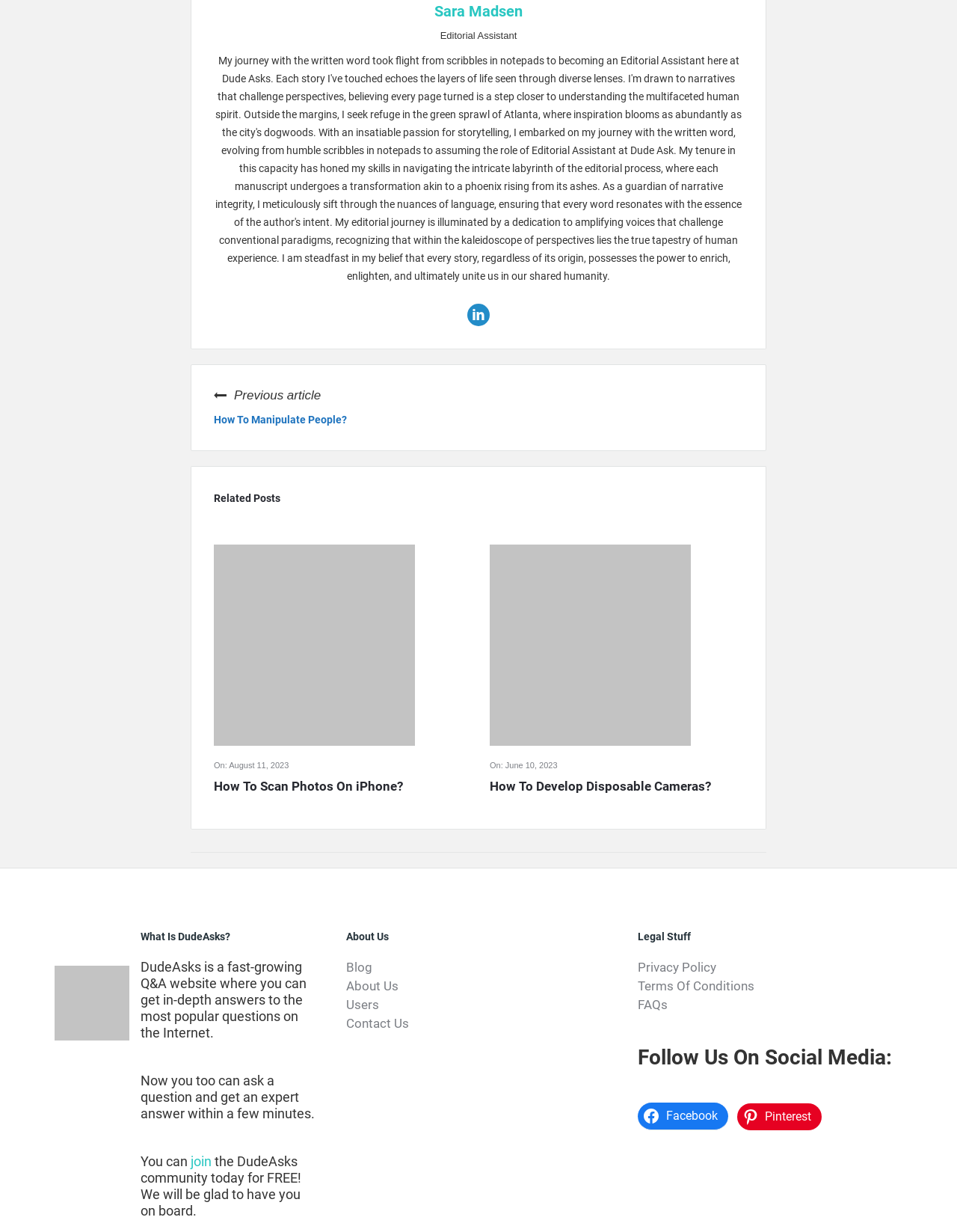What is the date of the article 'How To Develop Disposable Cameras?'?
Please use the image to provide an in-depth answer to the question.

The date of the article 'How To Develop Disposable Cameras?' can be found below the title of the article, where it says 'On: June 10, 2023'.